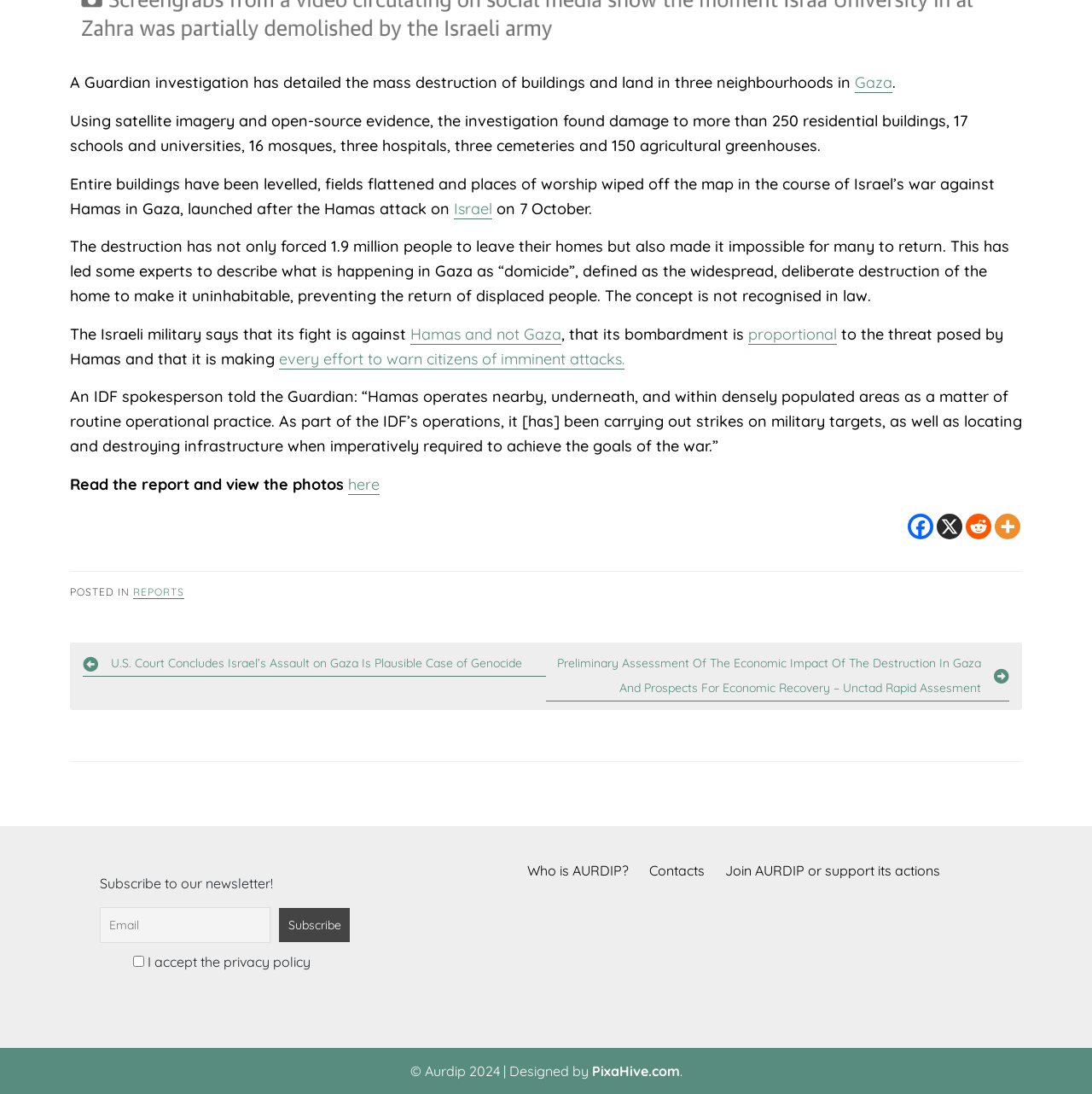Identify the bounding box coordinates of the region I need to click to complete this instruction: "View post navigation".

[0.064, 0.588, 0.936, 0.649]